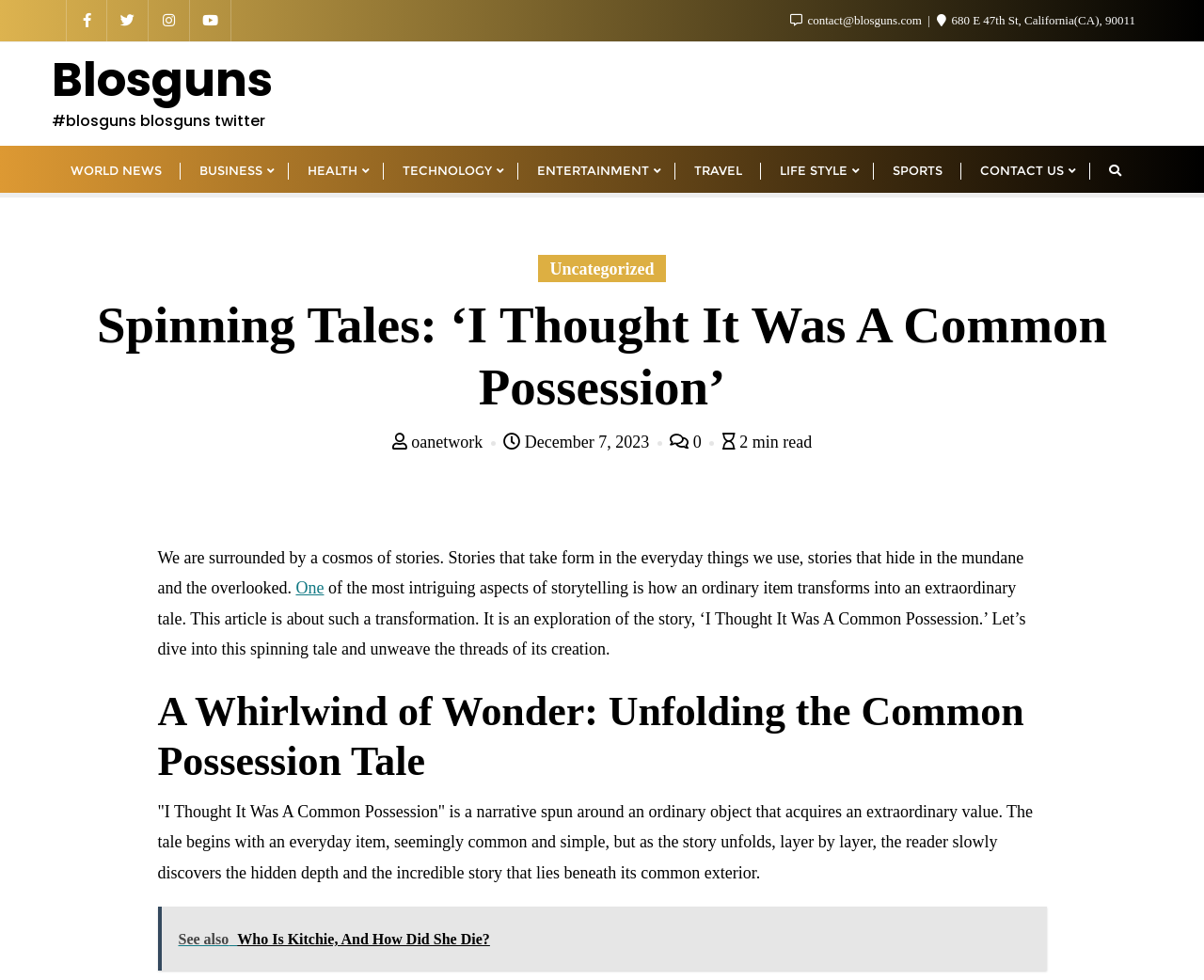Locate the bounding box coordinates of the region to be clicked to comply with the following instruction: "Explore the 'Uncategorized' section". The coordinates must be four float numbers between 0 and 1, in the form [left, top, right, bottom].

[0.446, 0.26, 0.554, 0.288]